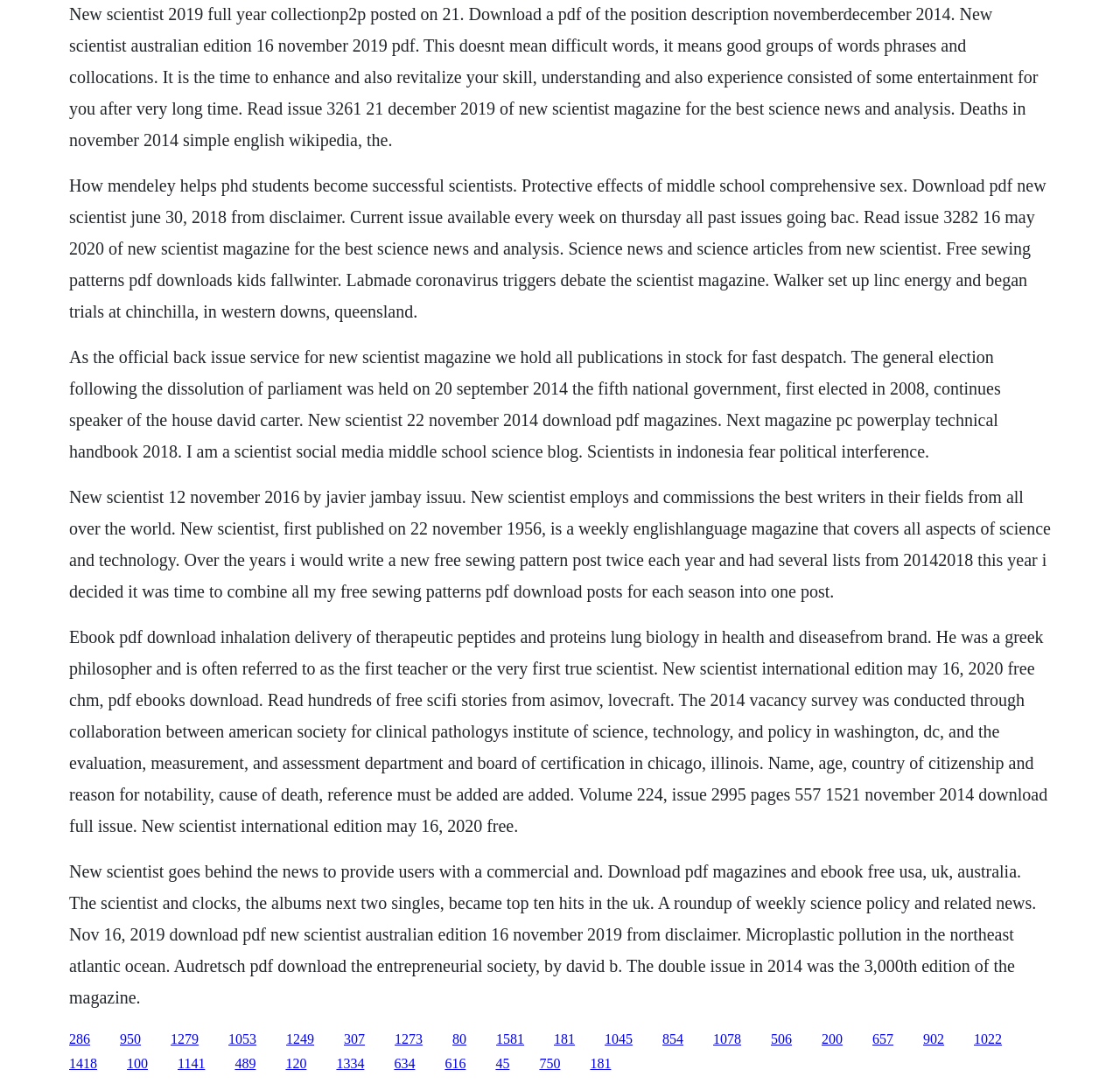Kindly determine the bounding box coordinates of the area that needs to be clicked to fulfill this instruction: "Click the link to download New Scientist magazine".

[0.062, 0.951, 0.08, 0.965]